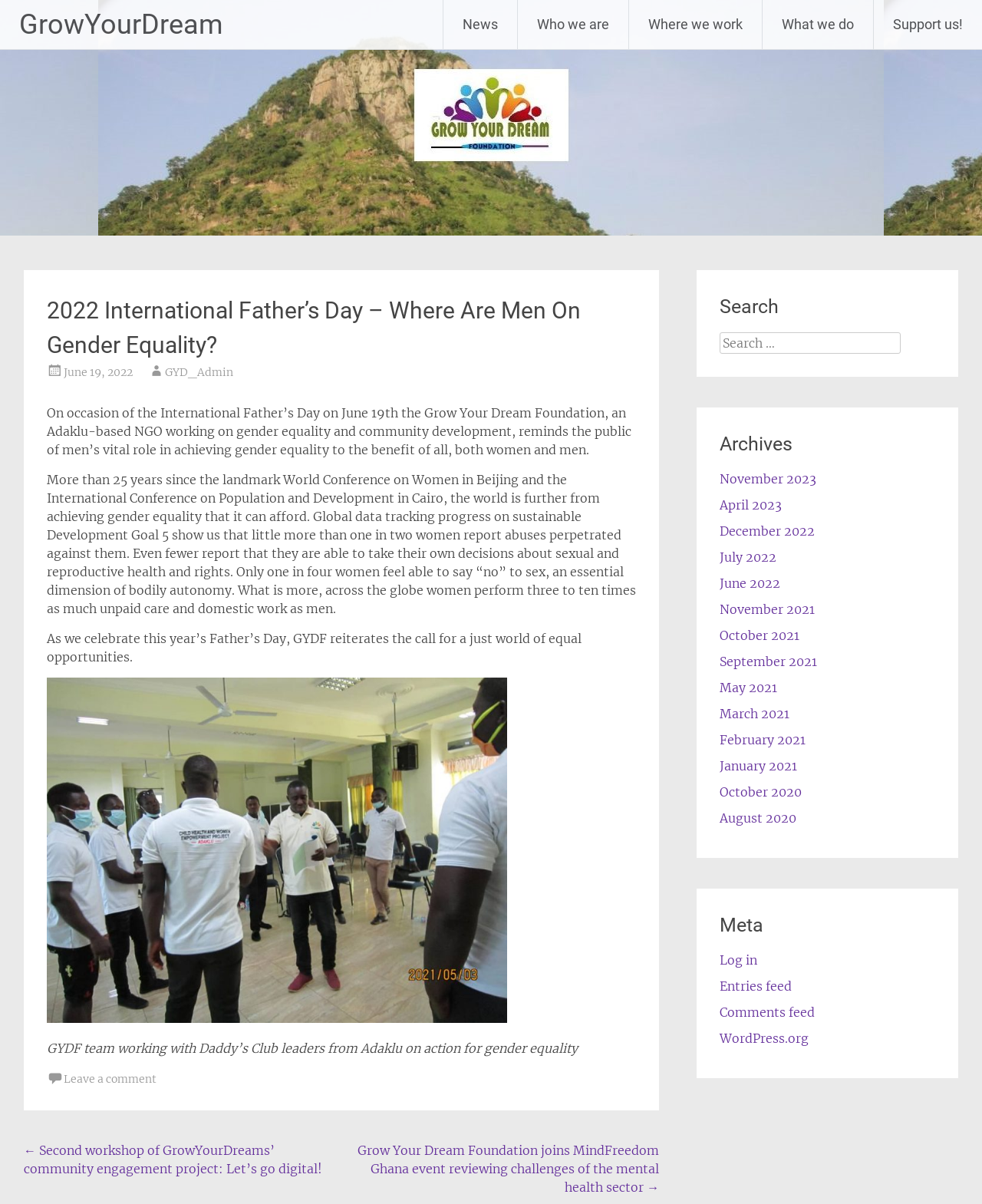Kindly respond to the following question with a single word or a brief phrase: 
How many links are there in the archives section?

13